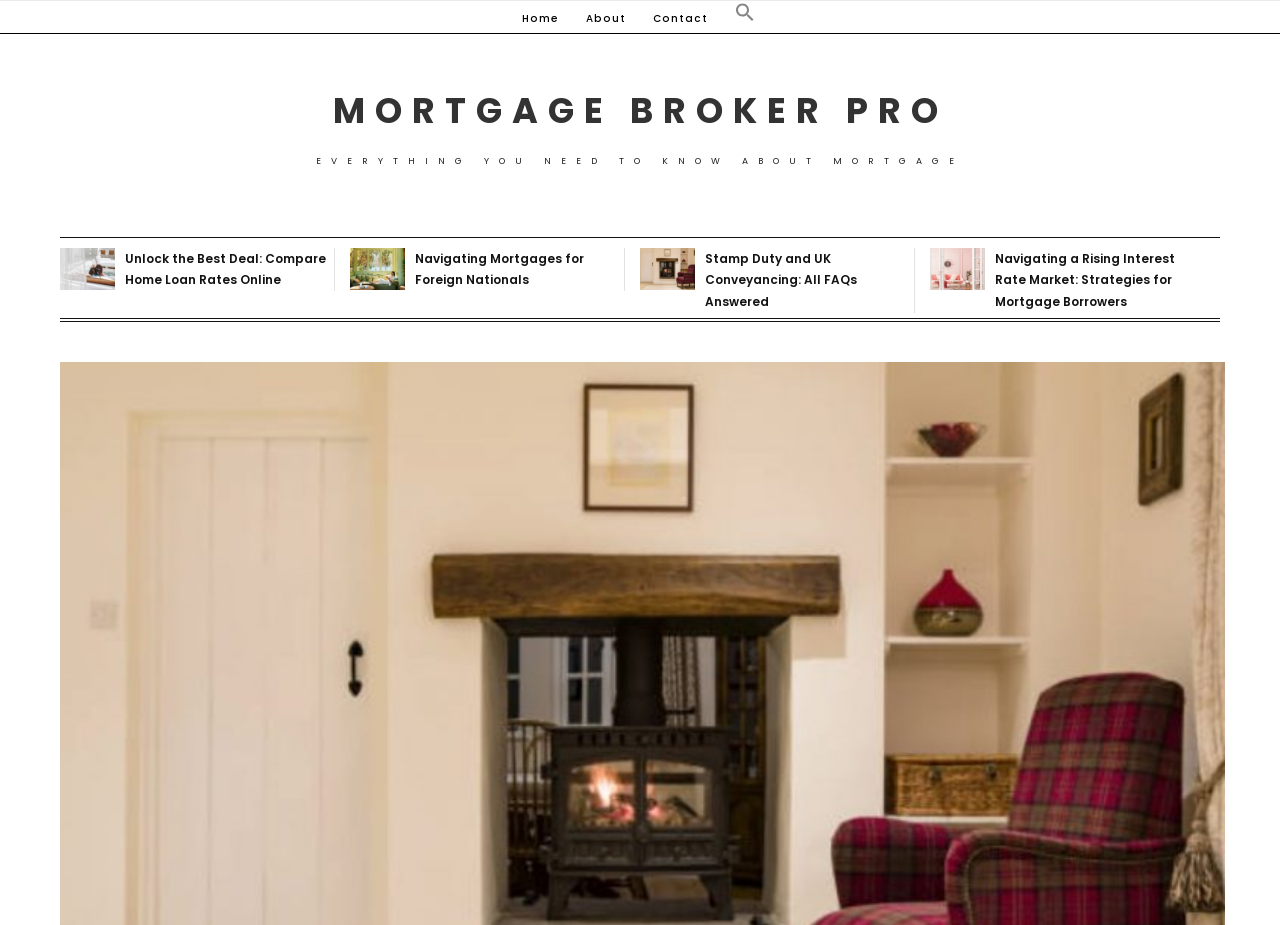Refer to the screenshot and answer the following question in detail:
What is the name of the website?

I determined the name of the website by looking at the heading element with the text 'MORTGAGE BROKER PRO' and the link element with the same text, which suggests that it is the name of the website.